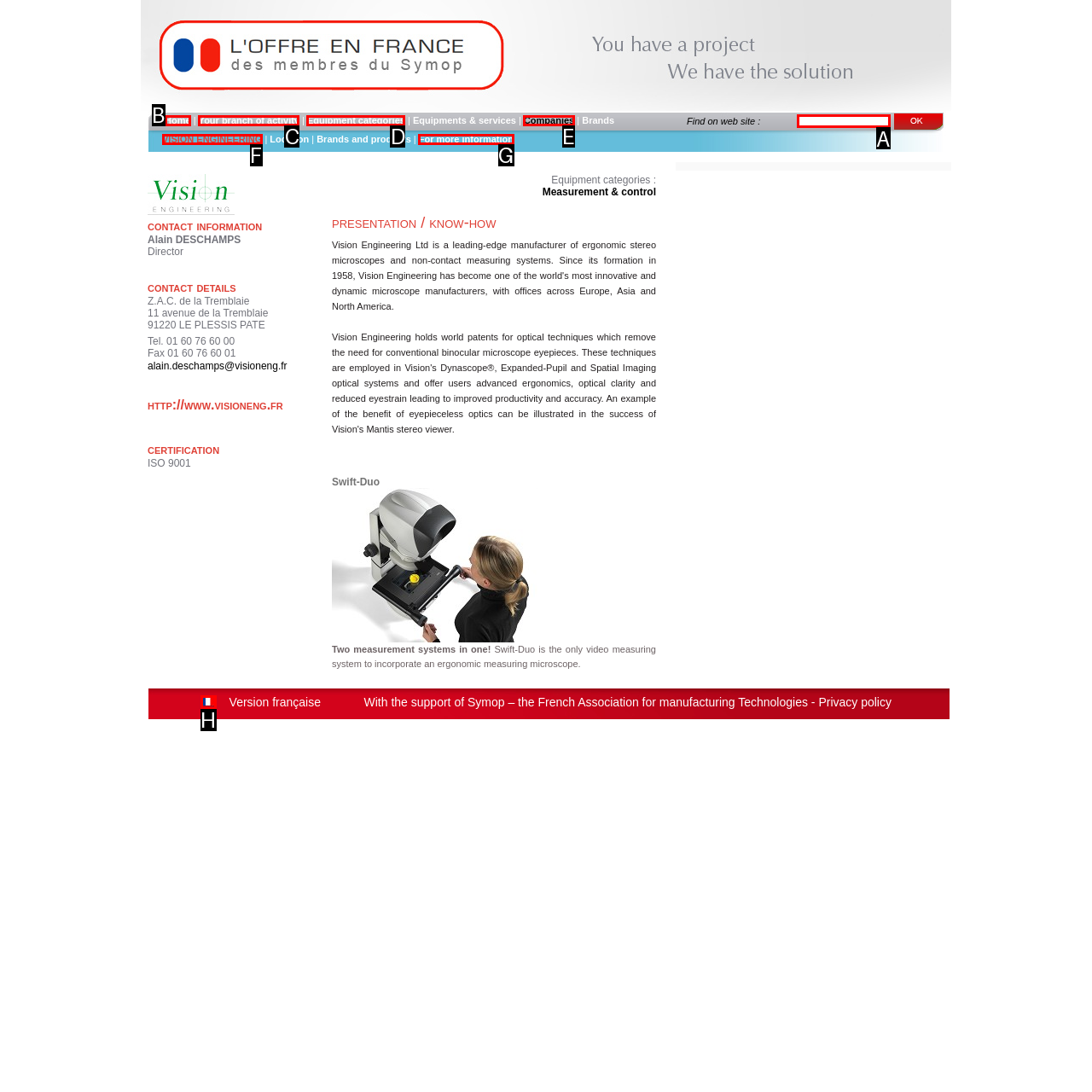Tell me which one HTML element I should click to complete the following task: Search on the website Answer with the option's letter from the given choices directly.

A